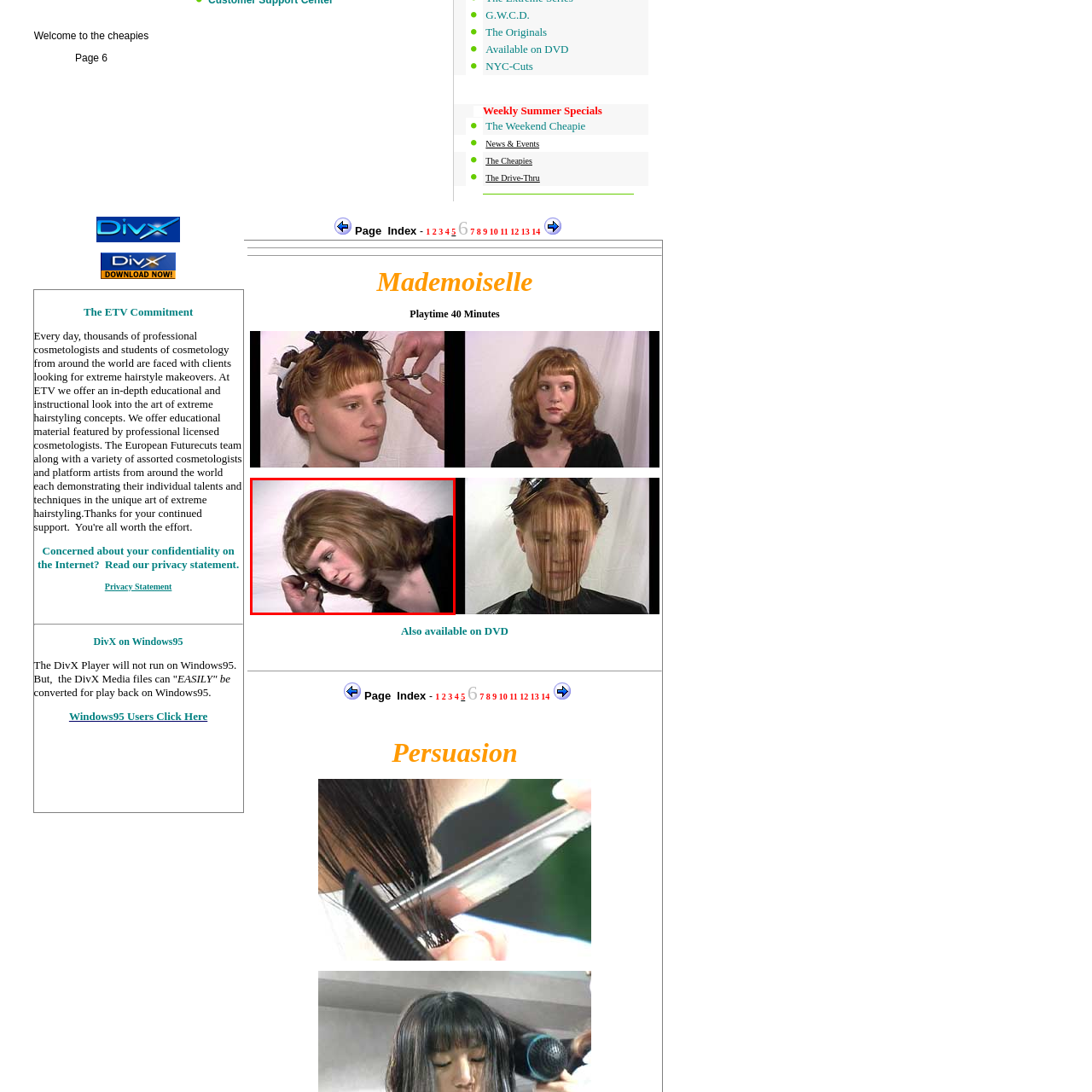Offer an in-depth description of the picture located within the red frame.

The image captures a close-up of a young woman with striking auburn hair styled in soft waves. She has a thoughtful expression as she slightly tilts her head, giving a sense of contemplation or intrigue. The background is a simple, soft white that enhances the richness of her hair color and the contours of her face. Her outfit appears dark, contrasting beautifully with her light hair, adding depth to the composition. The focus on her facial features and hairstyle suggests an emphasis on hairstyling techniques, possibly highlighting an educational or promotional aspect associated with hairstyling artistry. The overall ambiance is one of elegance and sophistication, making it suitable for a beauty or cosmetology context.